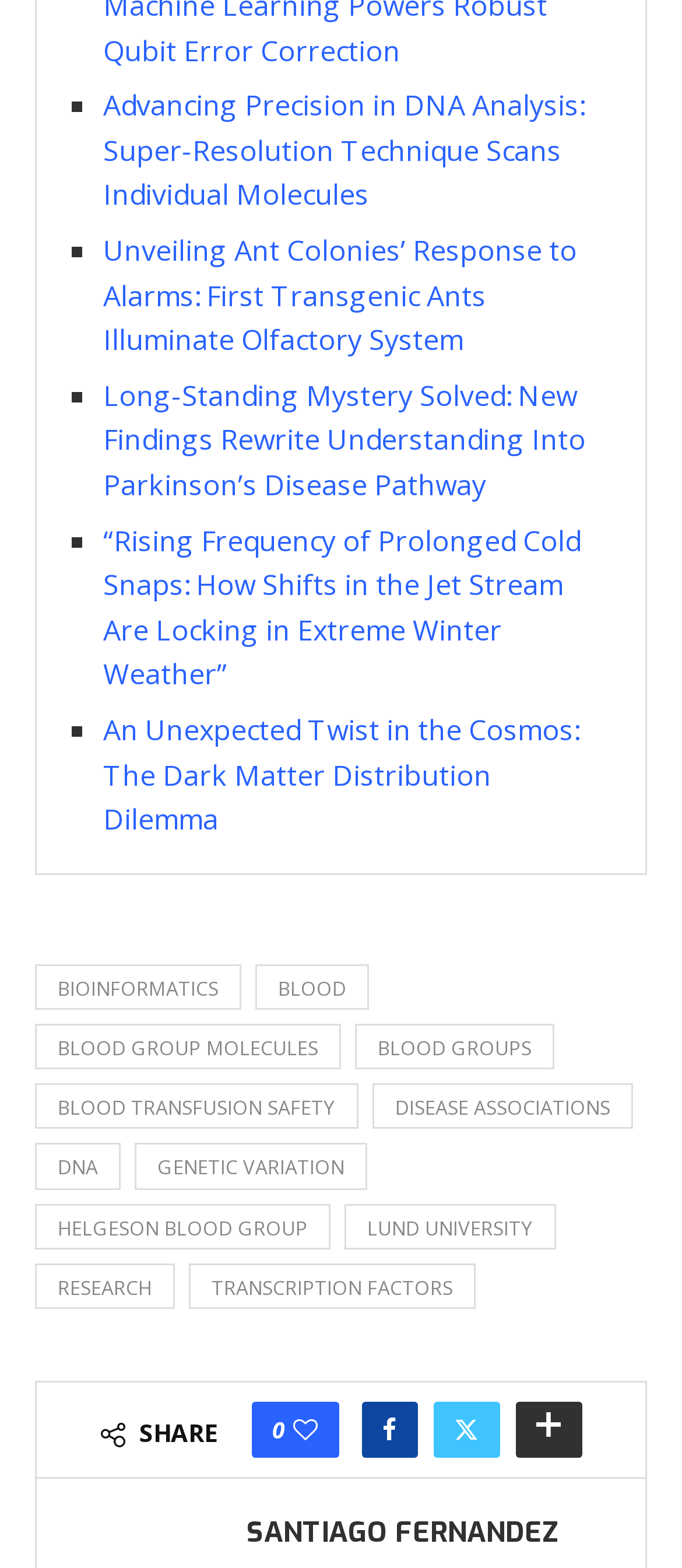Given the following UI element description: "genetic variation", find the bounding box coordinates in the webpage screenshot.

[0.197, 0.729, 0.538, 0.758]